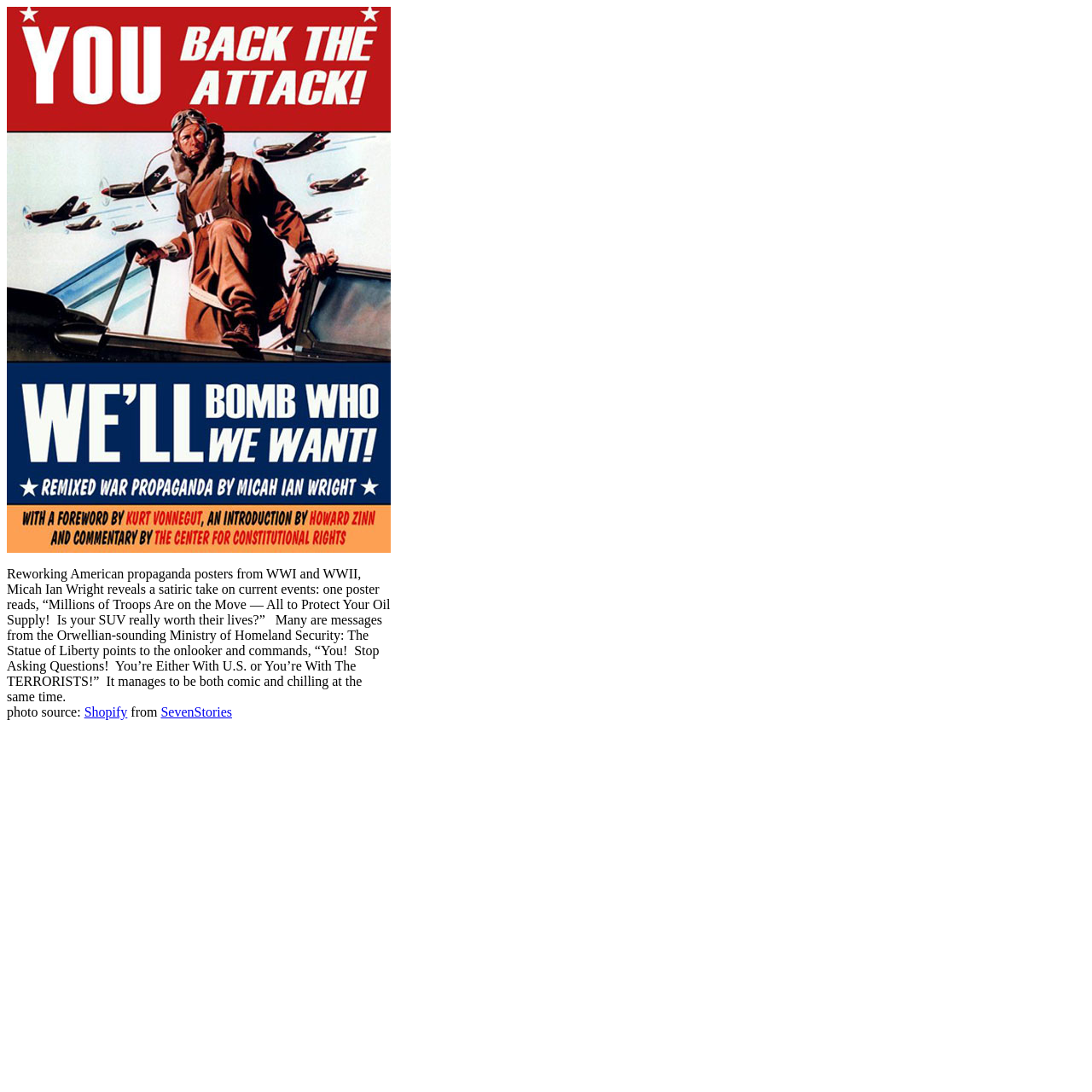From the element description: "SevenStories", extract the bounding box coordinates of the UI element. The coordinates should be expressed as four float numbers between 0 and 1, in the order [left, top, right, bottom].

[0.147, 0.645, 0.212, 0.659]